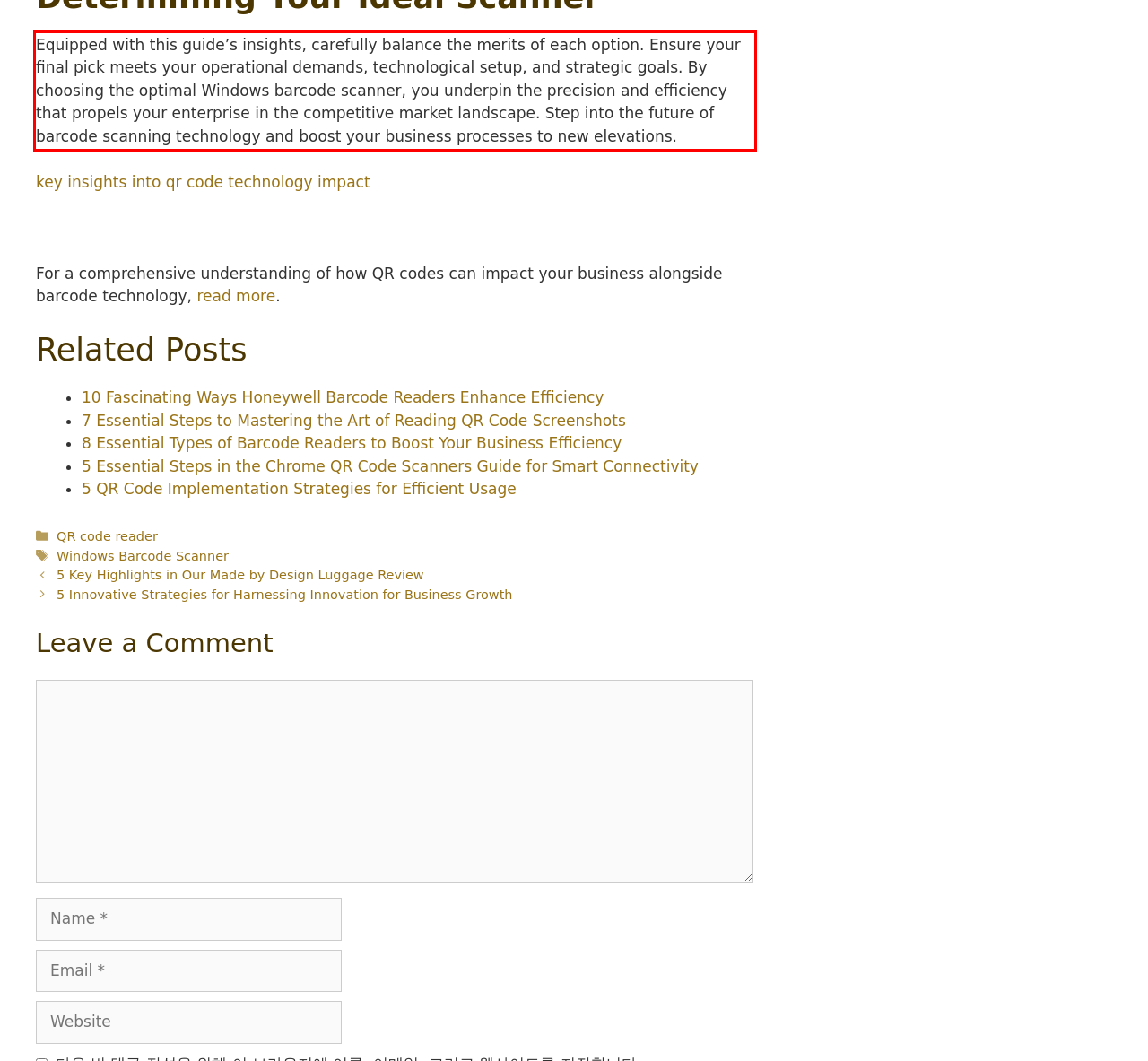You have a screenshot of a webpage with a UI element highlighted by a red bounding box. Use OCR to obtain the text within this highlighted area.

Equipped with this guide’s insights, carefully balance the merits of each option. Ensure your final pick meets your operational demands, technological setup, and strategic goals. By choosing the optimal Windows barcode scanner, you underpin the precision and efficiency that propels your enterprise in the competitive market landscape. Step into the future of barcode scanning technology and boost your business processes to new elevations.